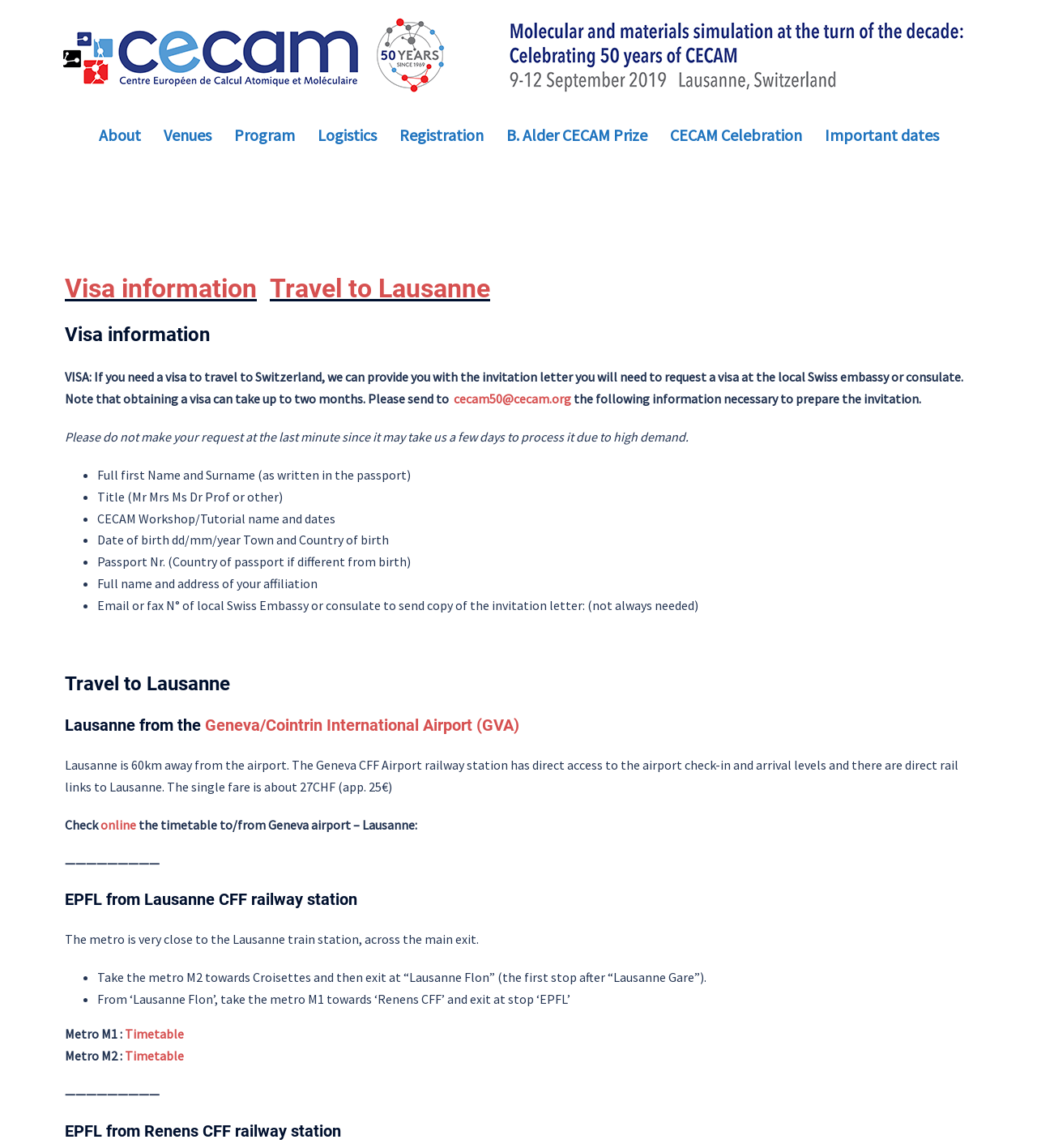Can you pinpoint the bounding box coordinates for the clickable element required for this instruction: "Click on the 'cecam50@cecam.org' email link"? The coordinates should be four float numbers between 0 and 1, i.e., [left, top, right, bottom].

[0.438, 0.34, 0.551, 0.354]